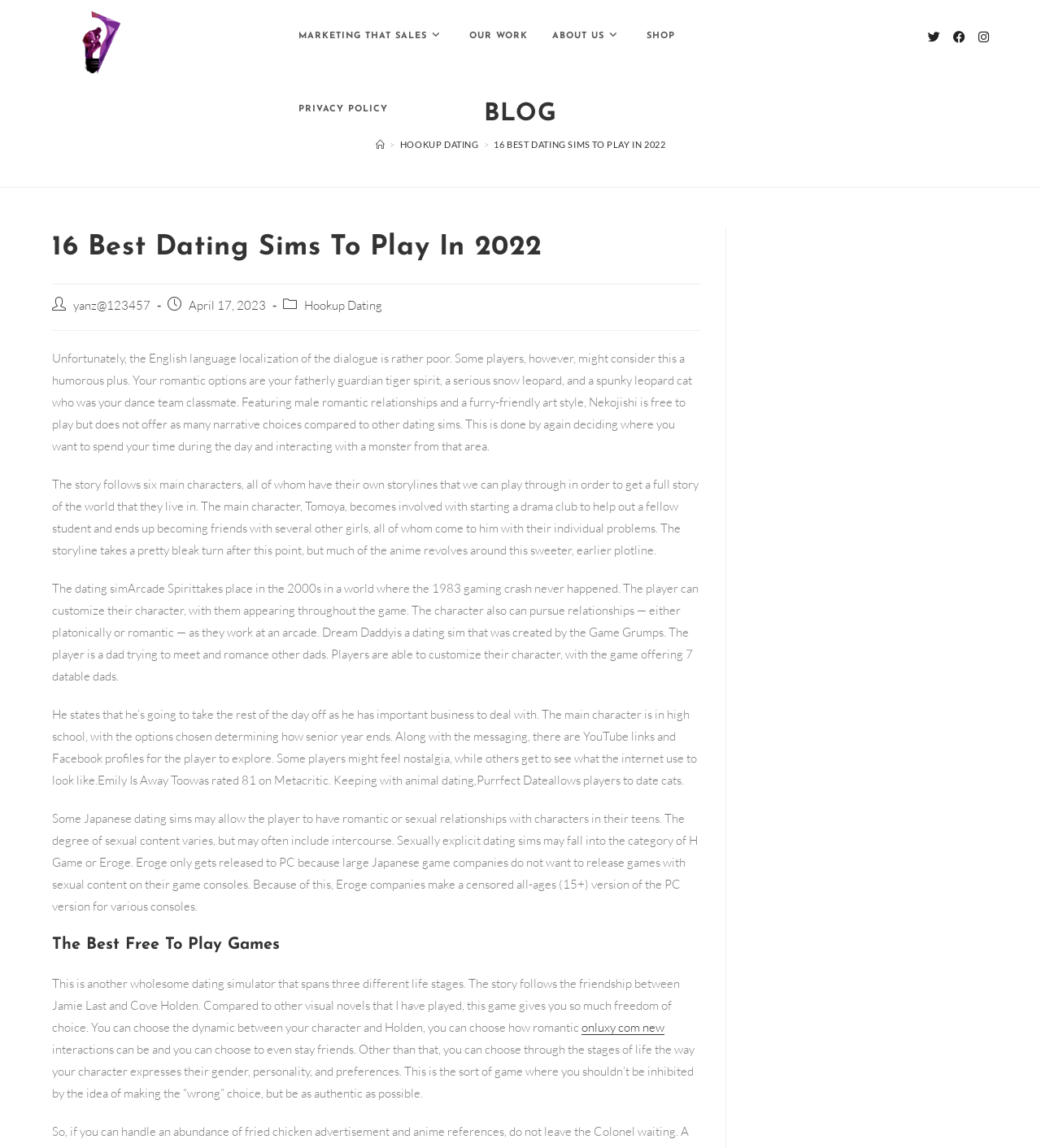How many datable dads are there in Dream Daddy?
Could you answer the question in a detailed manner, providing as much information as possible?

According to the text, Dream Daddy is a dating sim that was created by the Game Grumps, and the player can customize their character and pursue relationships with 7 datable dads.